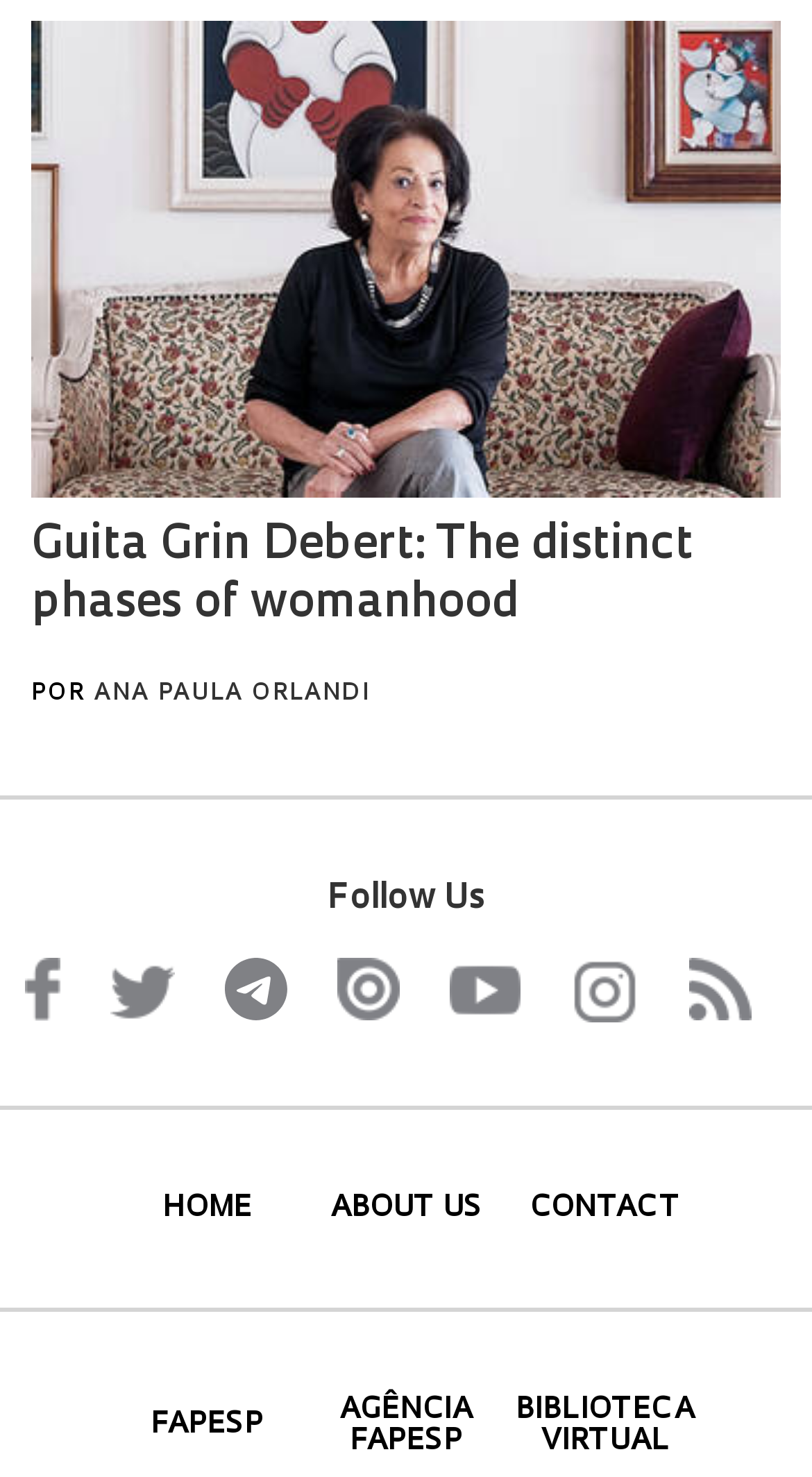Please determine the bounding box coordinates for the element that should be clicked to follow these instructions: "Contact us".

[0.625, 0.807, 0.865, 0.828]